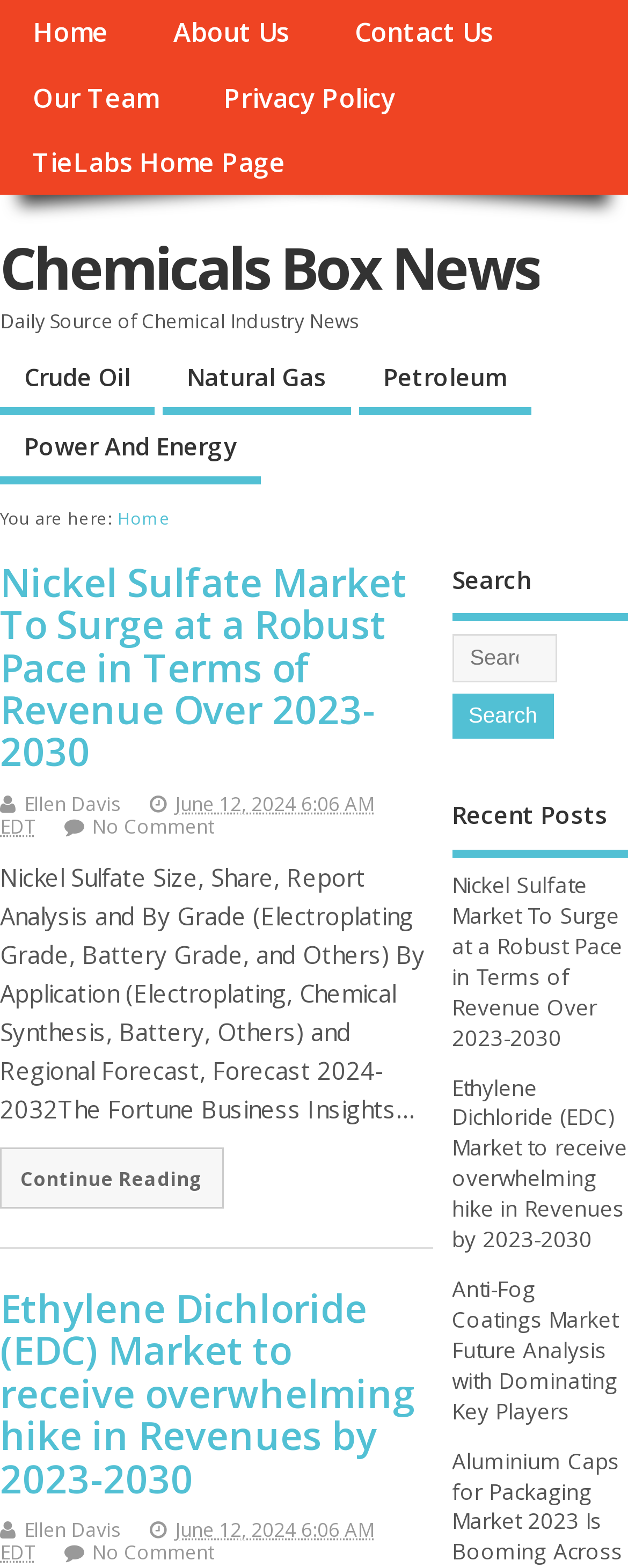How many recent posts are listed on this webpage? From the image, respond with a single word or brief phrase.

3